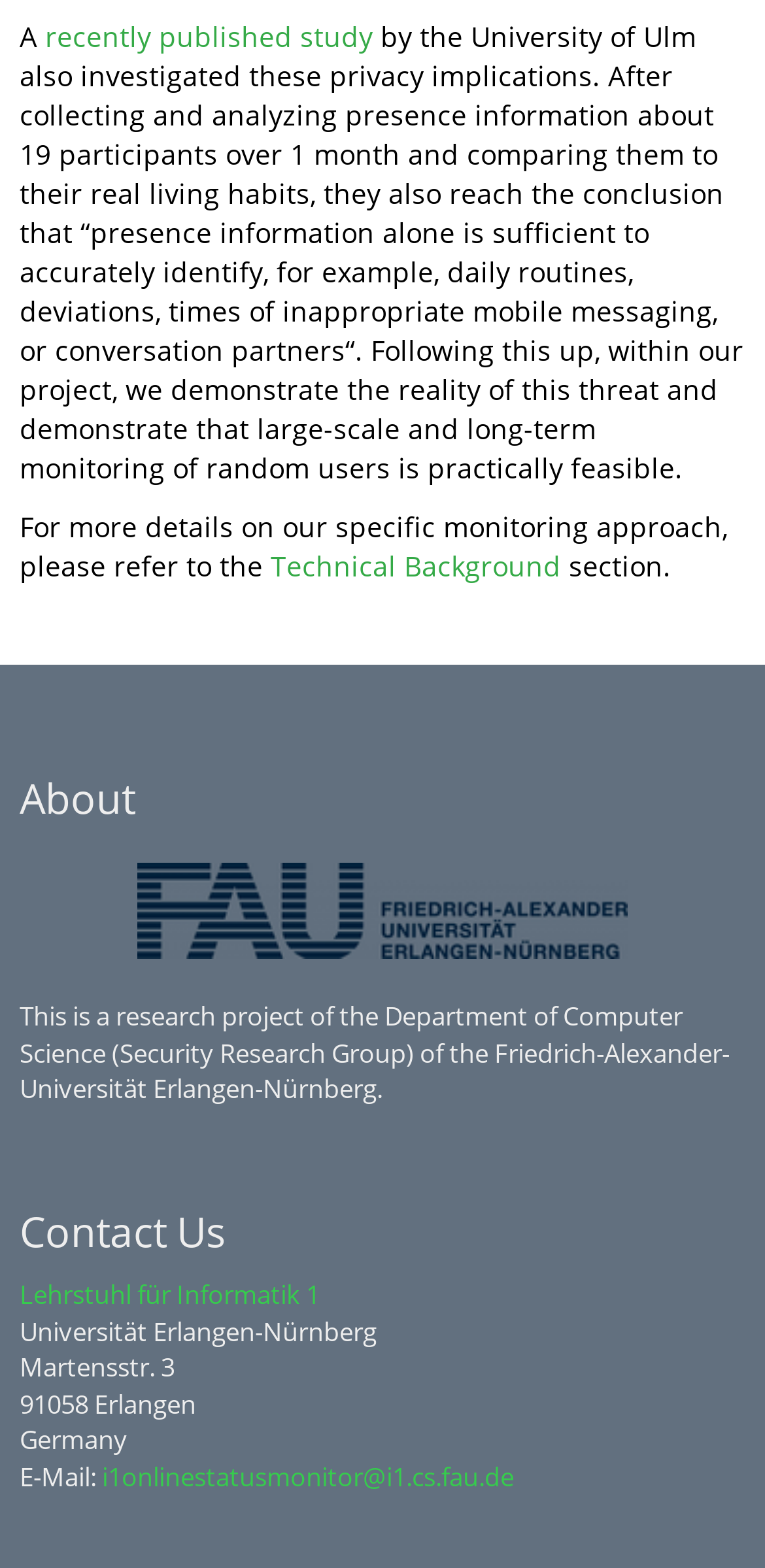Which university is the research project affiliated with? Observe the screenshot and provide a one-word or short phrase answer.

Friedrich-Alexander-Universität Erlangen-Nürnberg